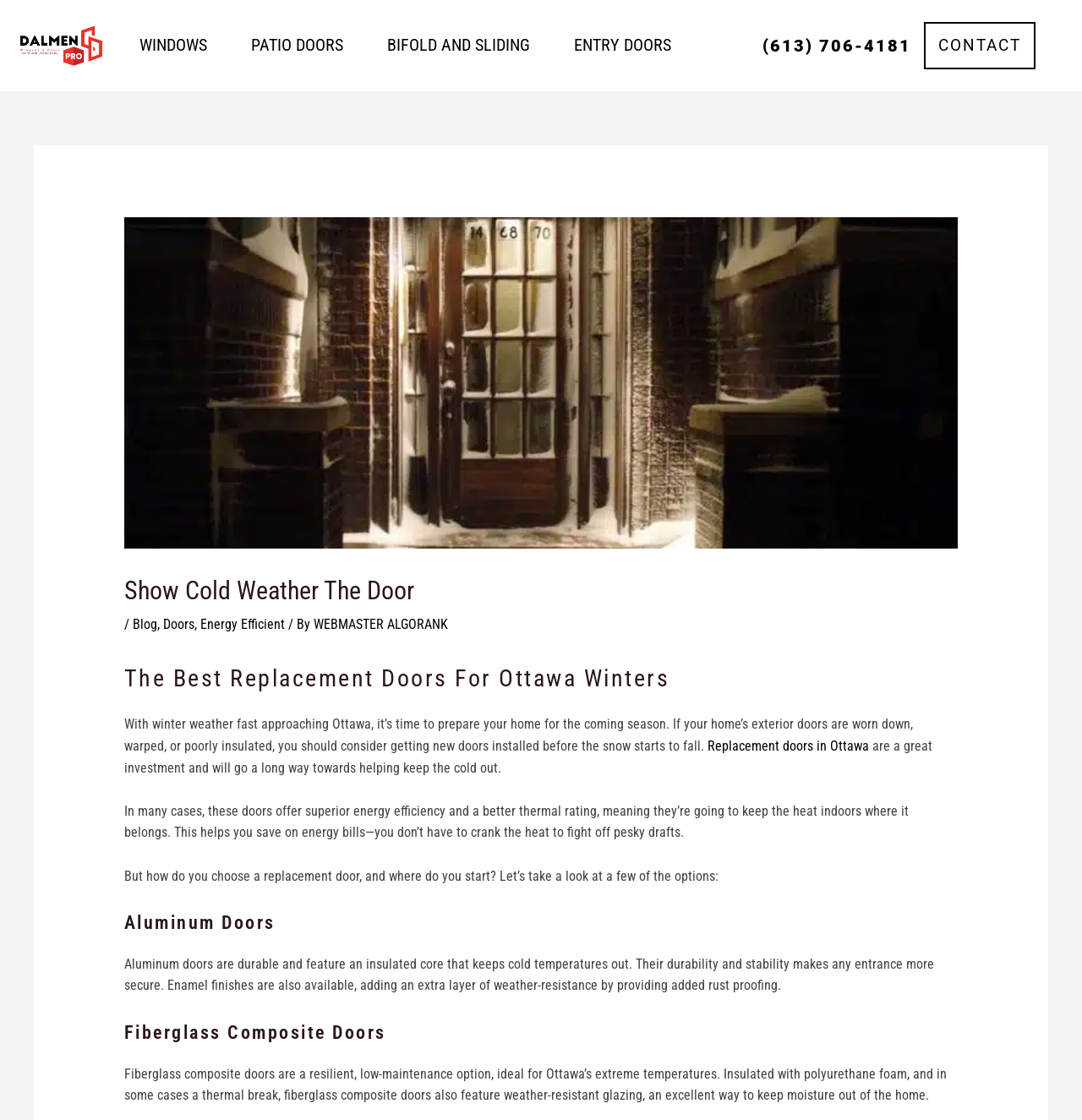Provide the bounding box coordinates in the format (top-left x, top-left y, bottom-right x, bottom-right y). All values are floating point numbers between 0 and 1. Determine the bounding box coordinate of the UI element described as: BIFOLD AND SLIDING

[0.342, 0.012, 0.515, 0.069]